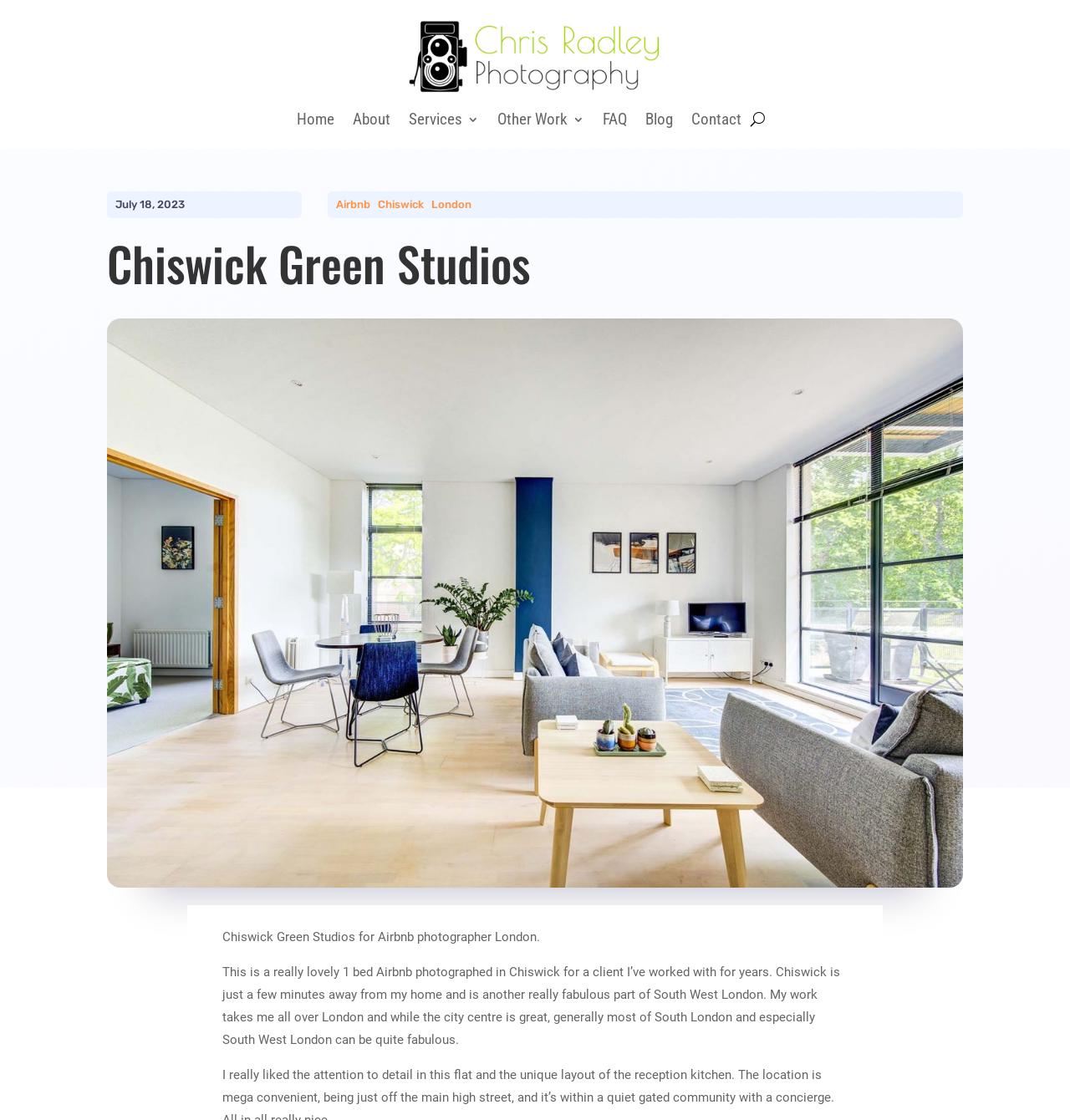Determine the main text heading of the webpage and provide its content.

Chiswick Green Studios